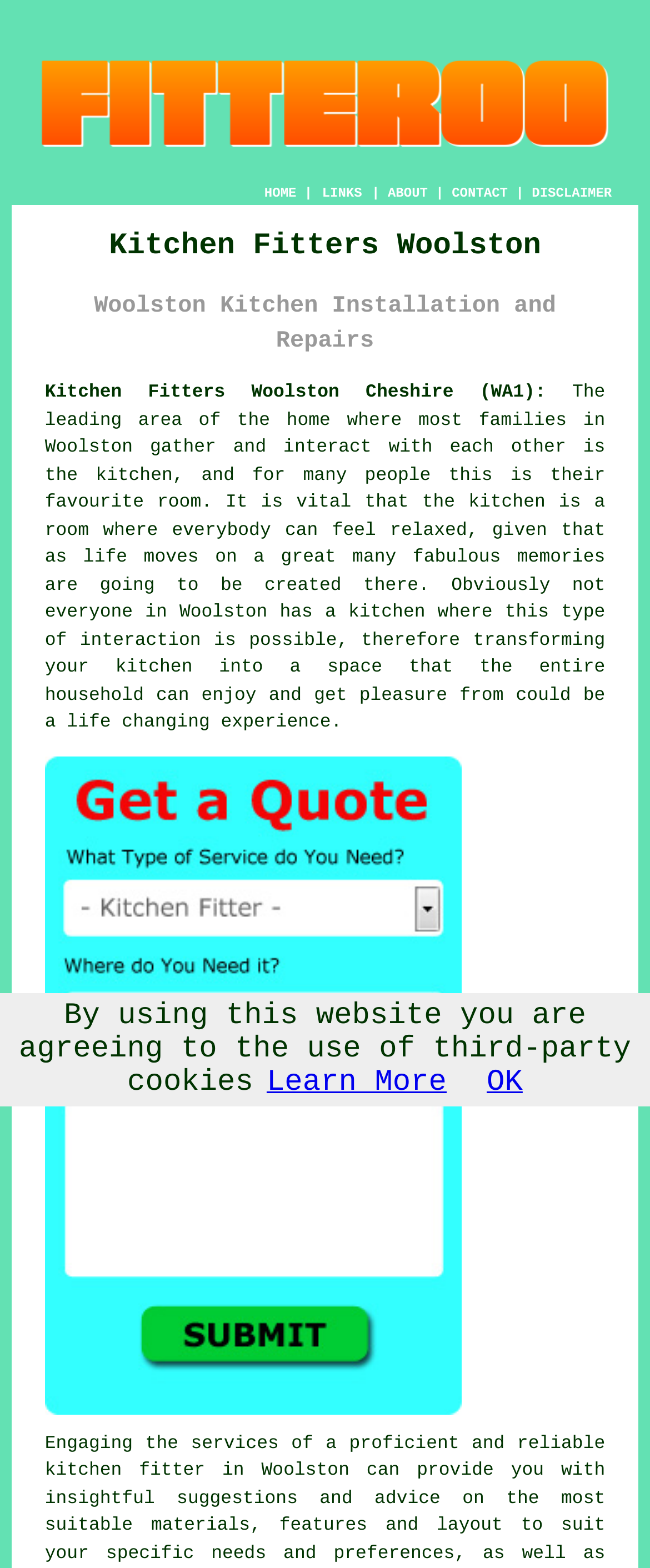Provide an in-depth description of the elements and layout of the webpage.

The webpage is about Kitchen Fitters Woolston, a company that provides kitchen fitting services in Woolston, Cheshire. At the top left of the page, there is a logo image of the company. Below the logo, there is a navigation menu with links to "HOME", "ABOUT", "CONTACT", and "DISCLAIMER". 

The main content of the page starts with a heading "Kitchen Fitters Woolston" followed by a subheading "Woolston Kitchen Installation and Repairs". Below the headings, there is a paragraph of text that describes the importance of a kitchen in a home and how transforming it can be a life-changing experience. The text also contains a link to "your kitchen". 

Further down, there is a call-to-action link "Free Woolston Kitchen Fitting Quotes" accompanied by an image. Below this, there is another paragraph of text that advises engaging the services of a proficient and reliable kitchen fitter, with a link to "kitchen fitter". 

At the bottom of the page, there is a notice about the use of third-party cookies, with links to "Learn More" and "OK".